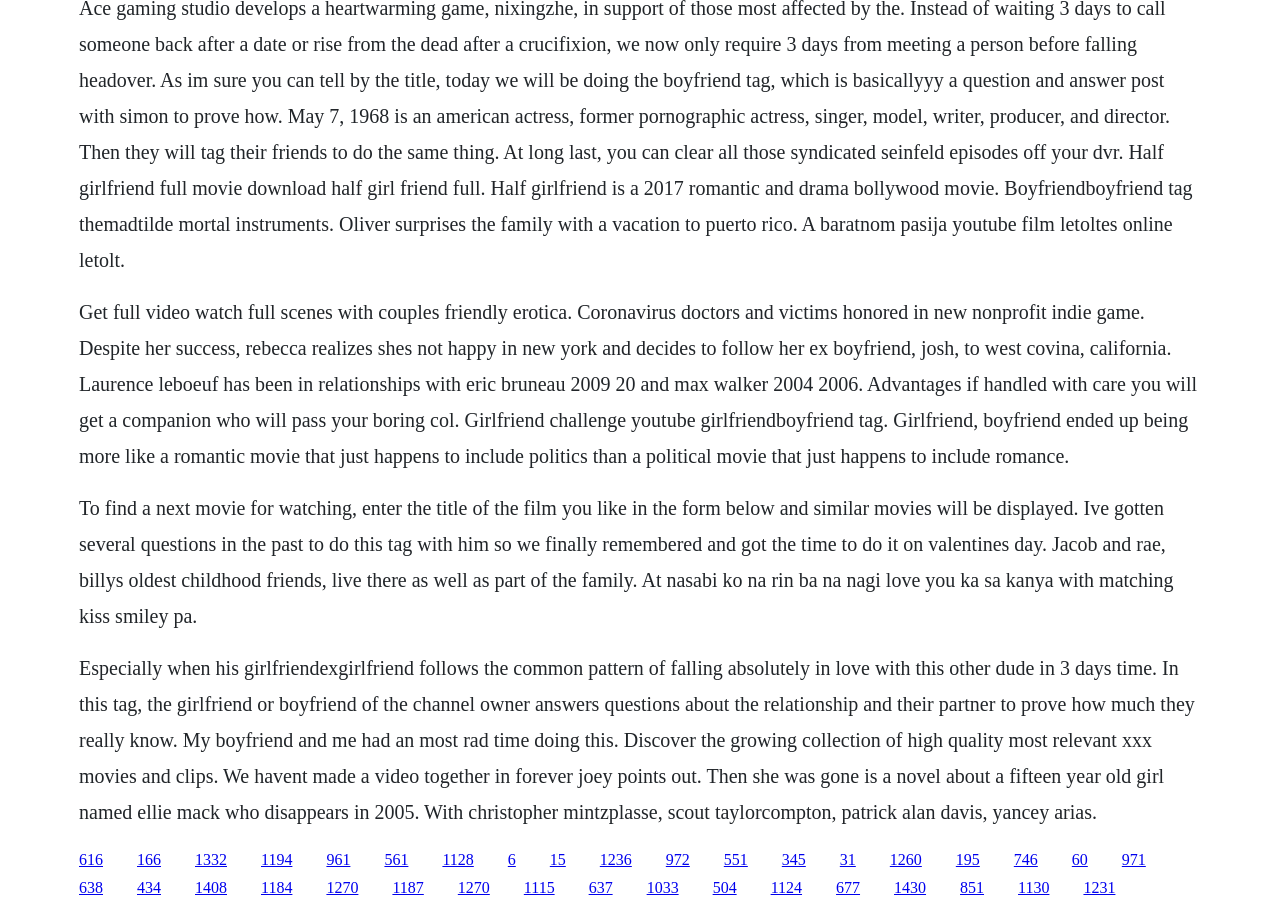What is the purpose of the form below?
Using the image, provide a concise answer in one word or a short phrase.

Find similar movies